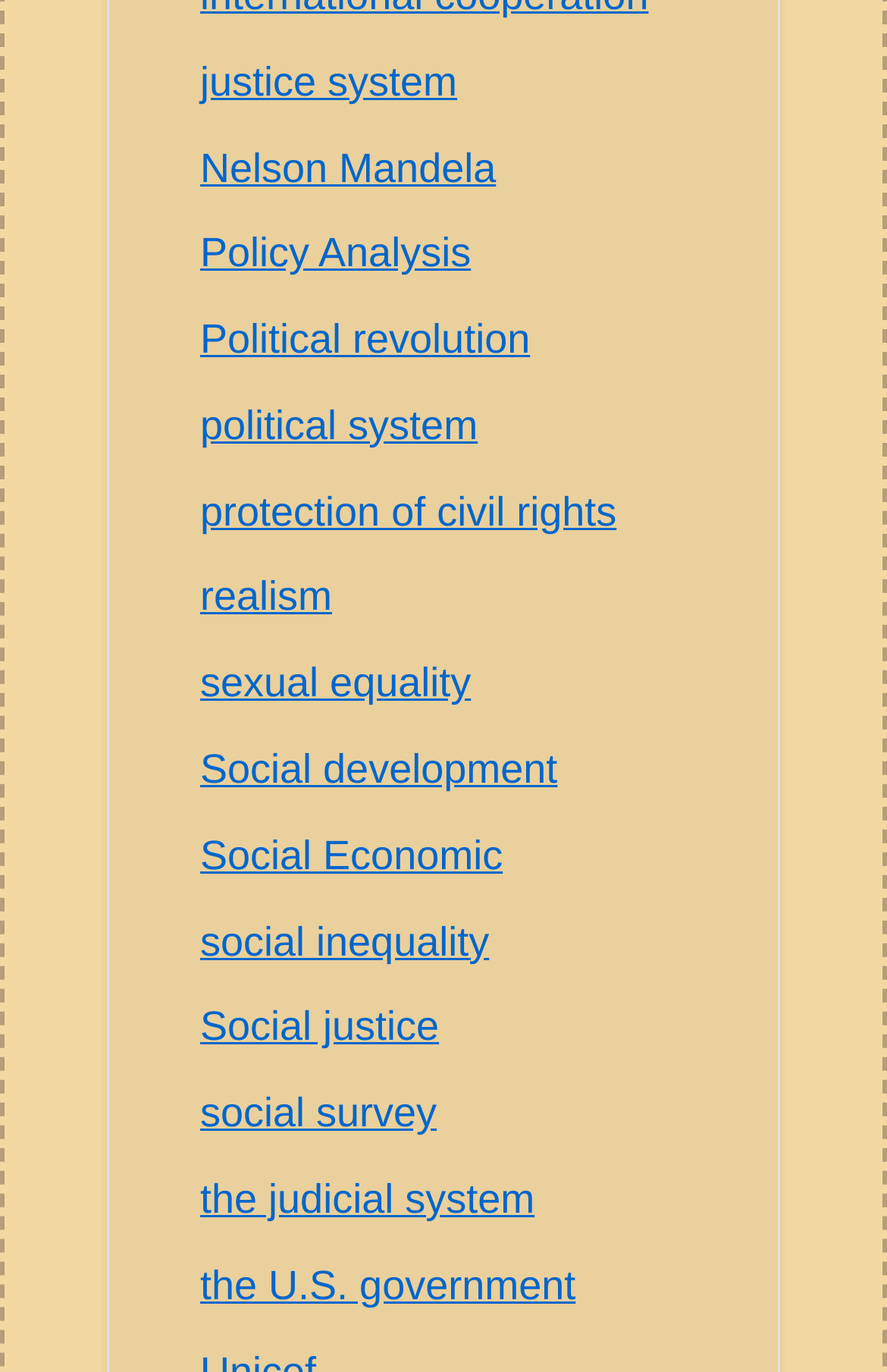Locate the bounding box coordinates of the element I should click to achieve the following instruction: "read about Nelson Mandela".

[0.226, 0.105, 0.559, 0.138]